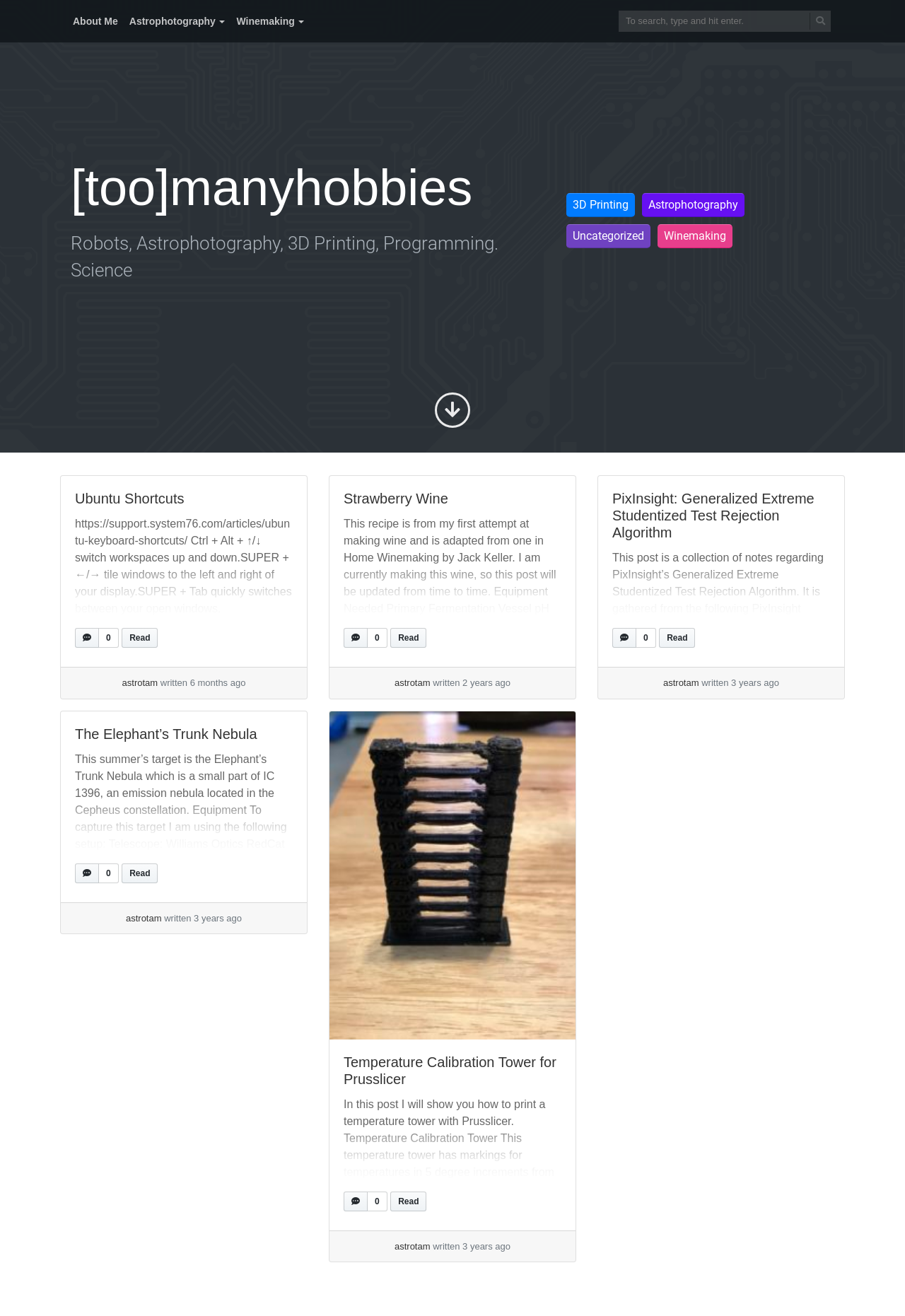Determine the bounding box coordinates of the region to click in order to accomplish the following instruction: "Click on About Me". Provide the coordinates as four float numbers between 0 and 1, specifically [left, top, right, bottom].

[0.074, 0.006, 0.137, 0.026]